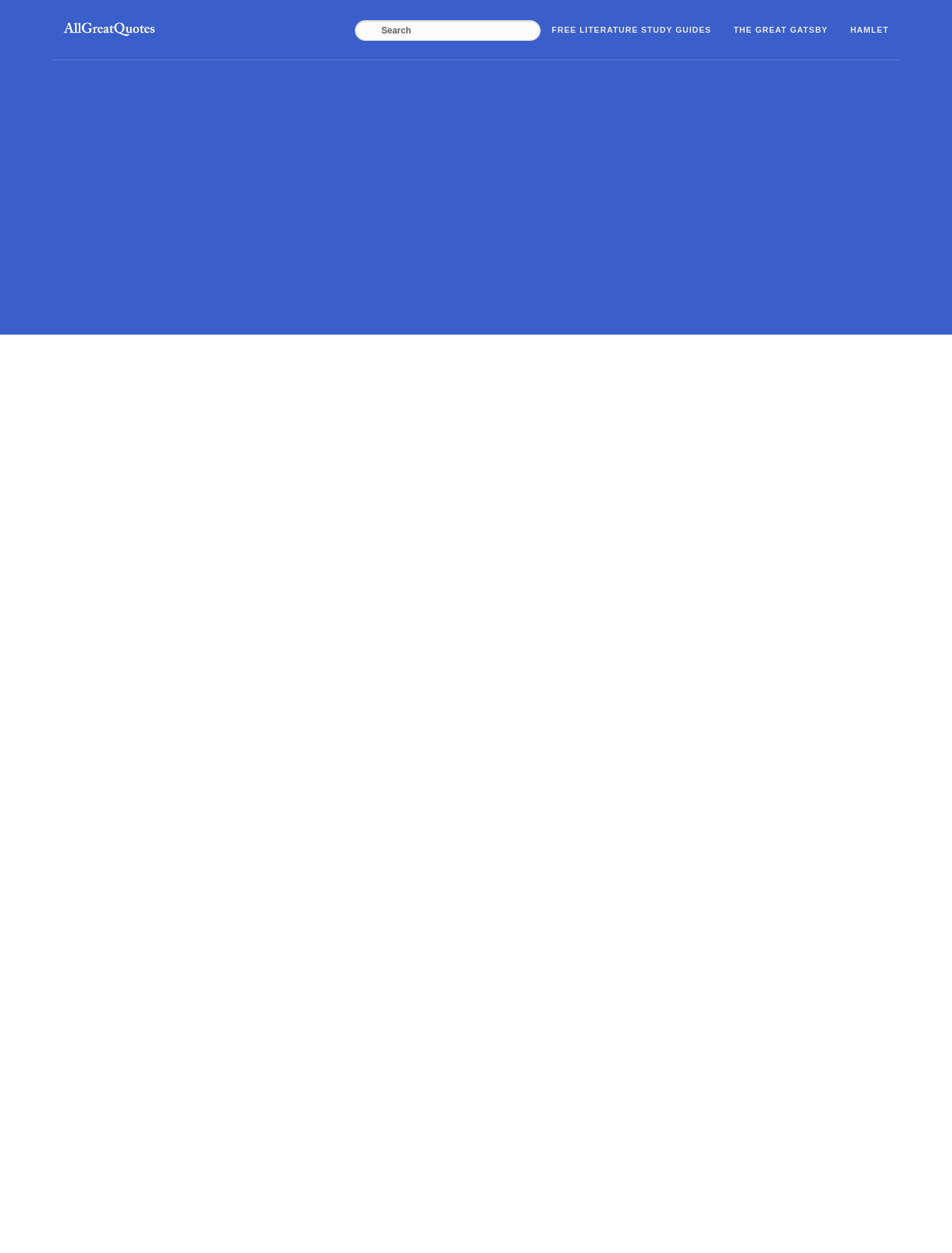What can users do with the quotes on this webpage?
Please give a detailed and elaborate answer to the question.

Based on the meta description, I can infer that users can share the quotes on this webpage with friends. Additionally, the presence of links to each quote suggests that users can also click on the links to access more information or to share the quotes directly.